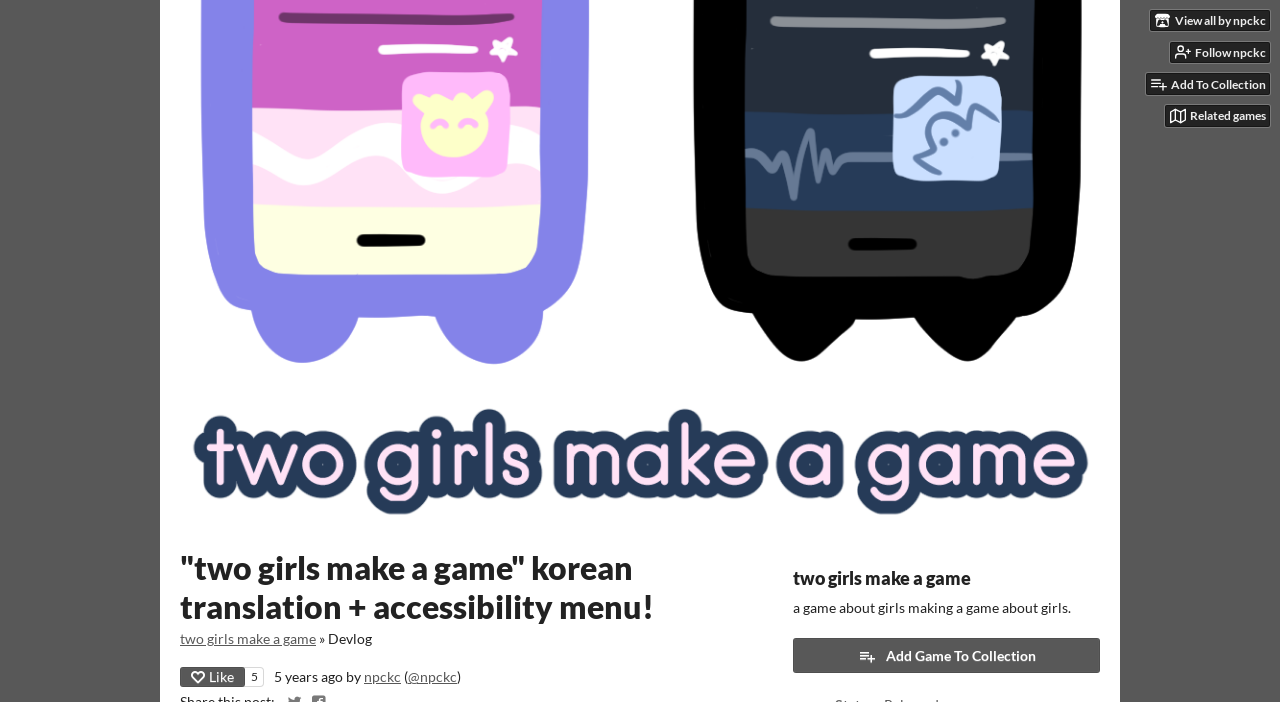Please identify the coordinates of the bounding box that should be clicked to fulfill this instruction: "View related games".

[0.91, 0.15, 0.992, 0.18]